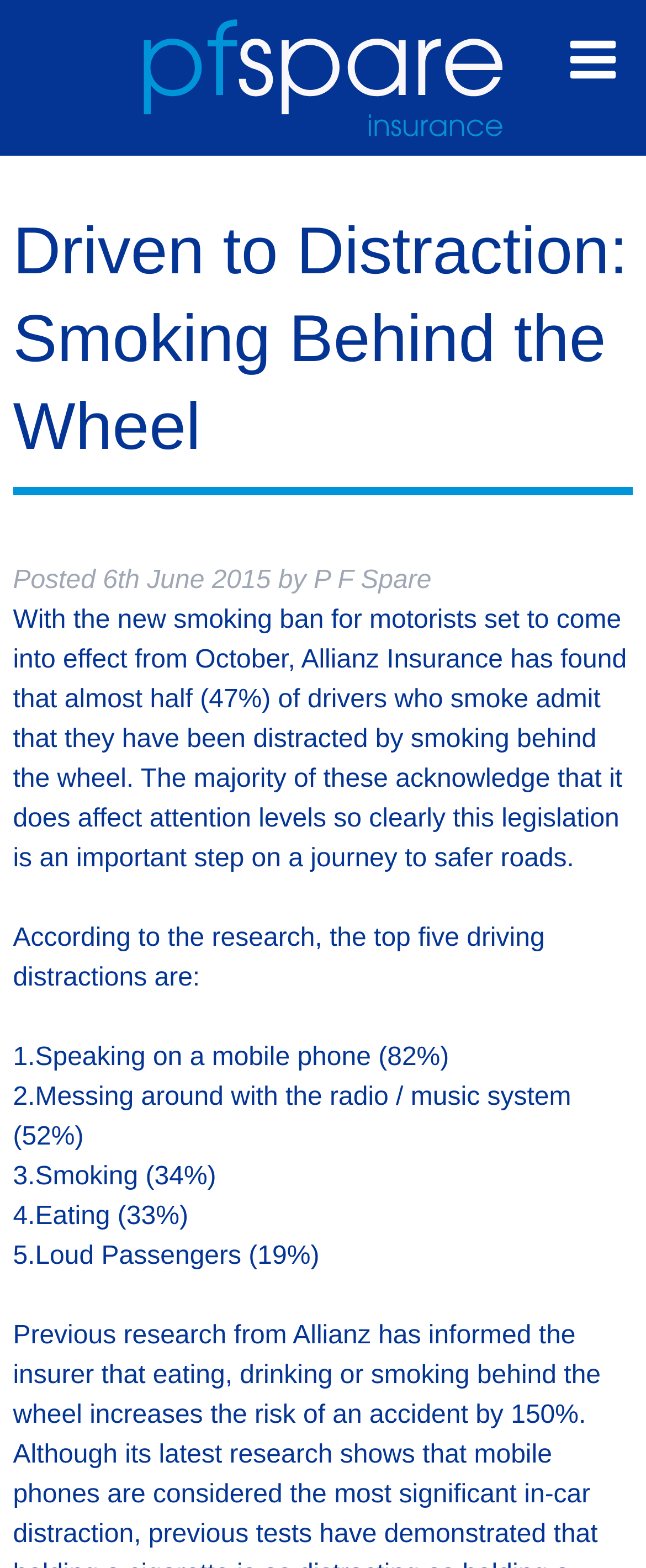What is the top driving distraction according to the research?
Using the image provided, answer with just one word or phrase.

Speaking on a mobile phone